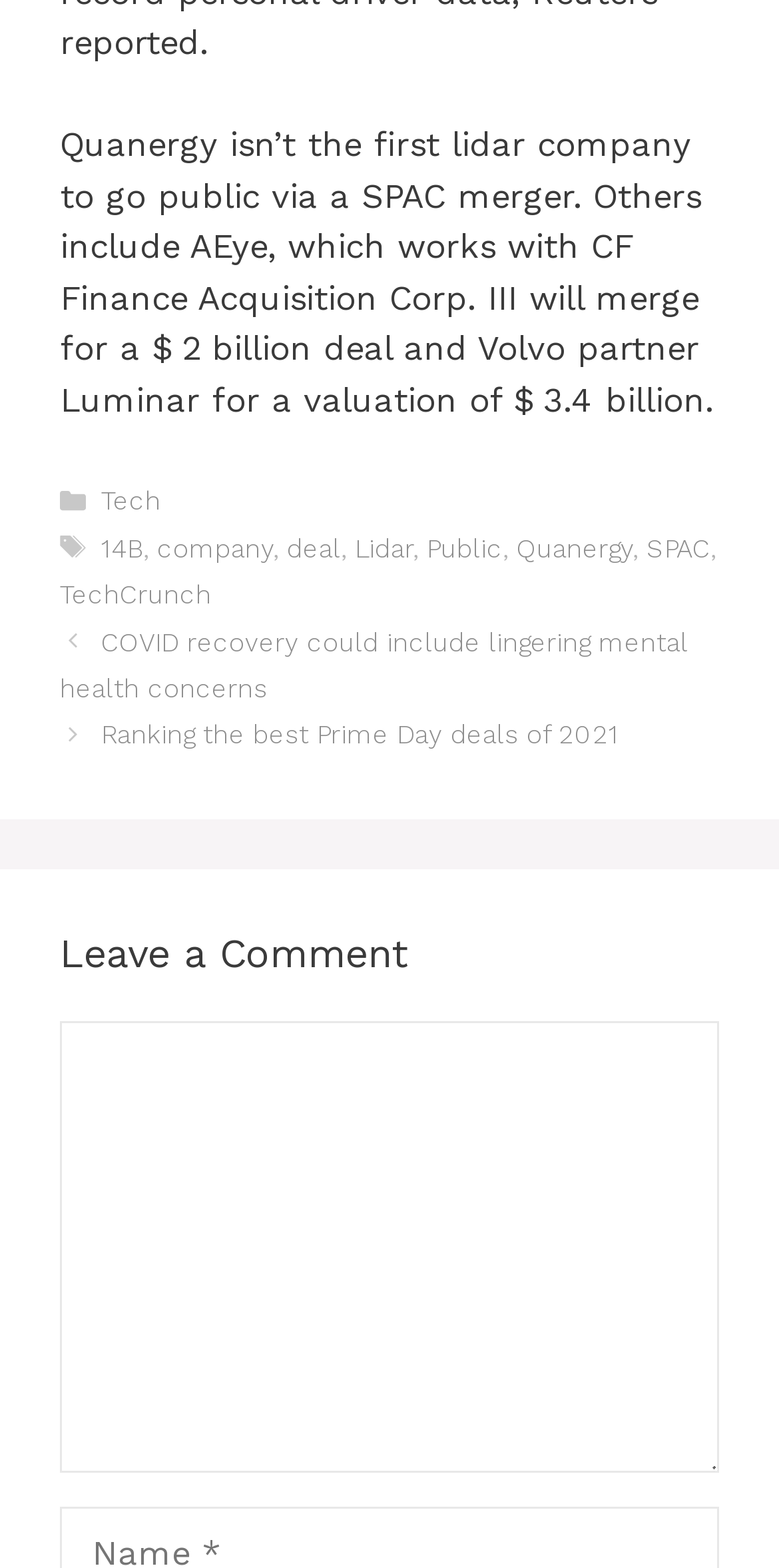Locate the coordinates of the bounding box for the clickable region that fulfills this instruction: "Click on the 'Tech' link".

[0.13, 0.31, 0.207, 0.329]